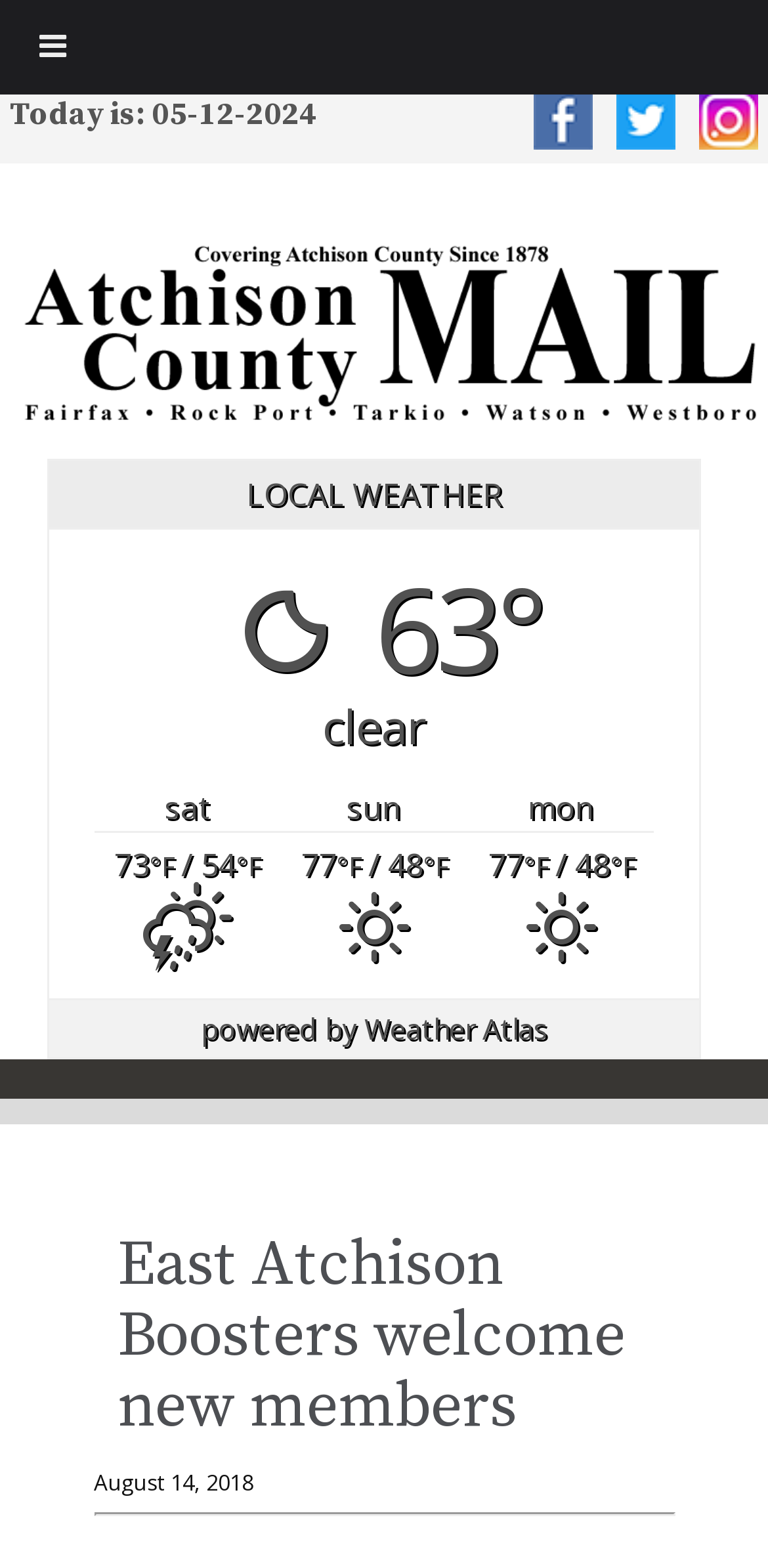What is the name of the weather service provider?
Please respond to the question thoroughly and include all relevant details.

The name of the weather service provider can be found at the bottom of the webpage, where it says 'powered by Weather Atlas'.